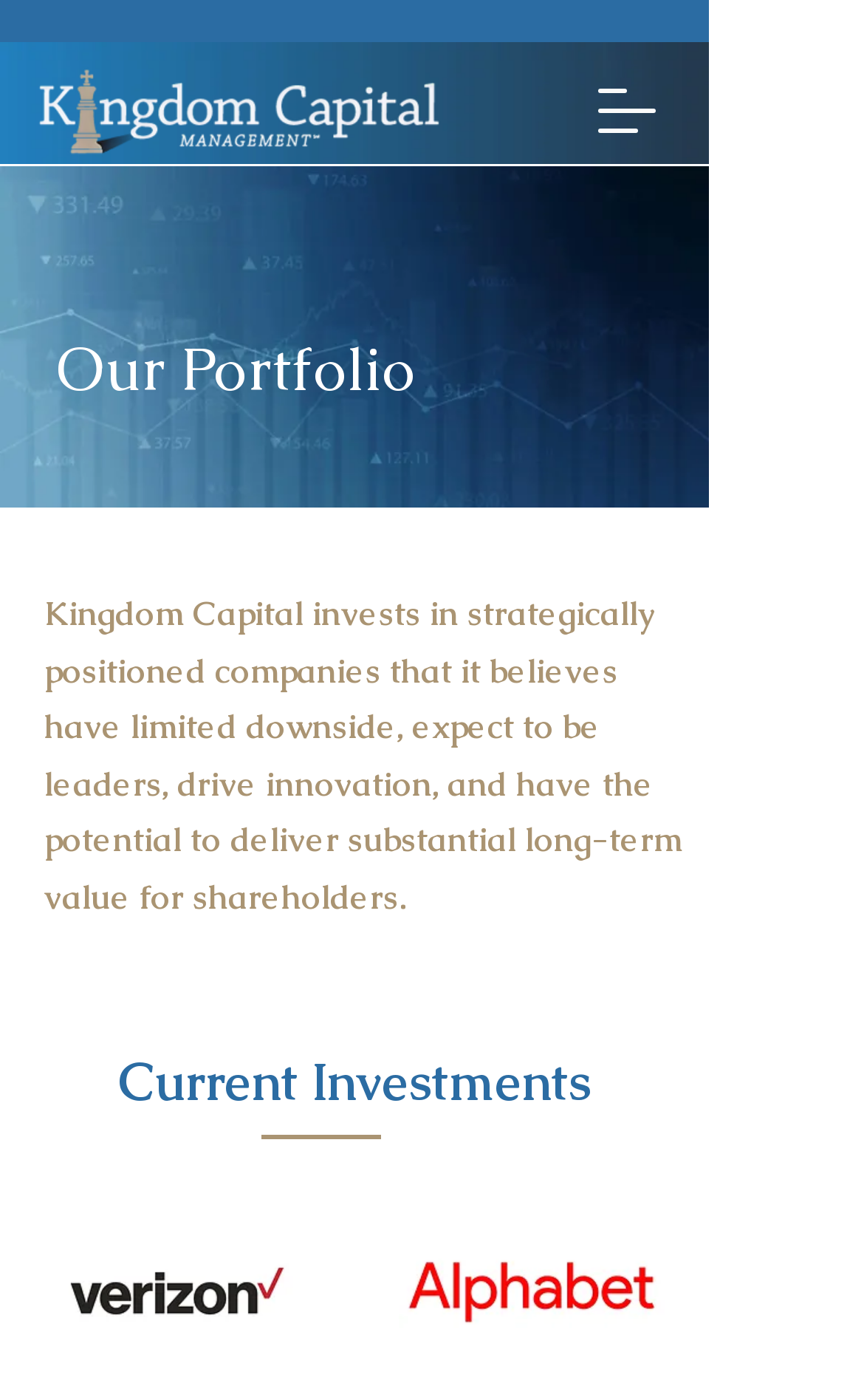Please answer the following question using a single word or phrase: 
What is the company name?

Kingdom Capital Mangement, Inc.